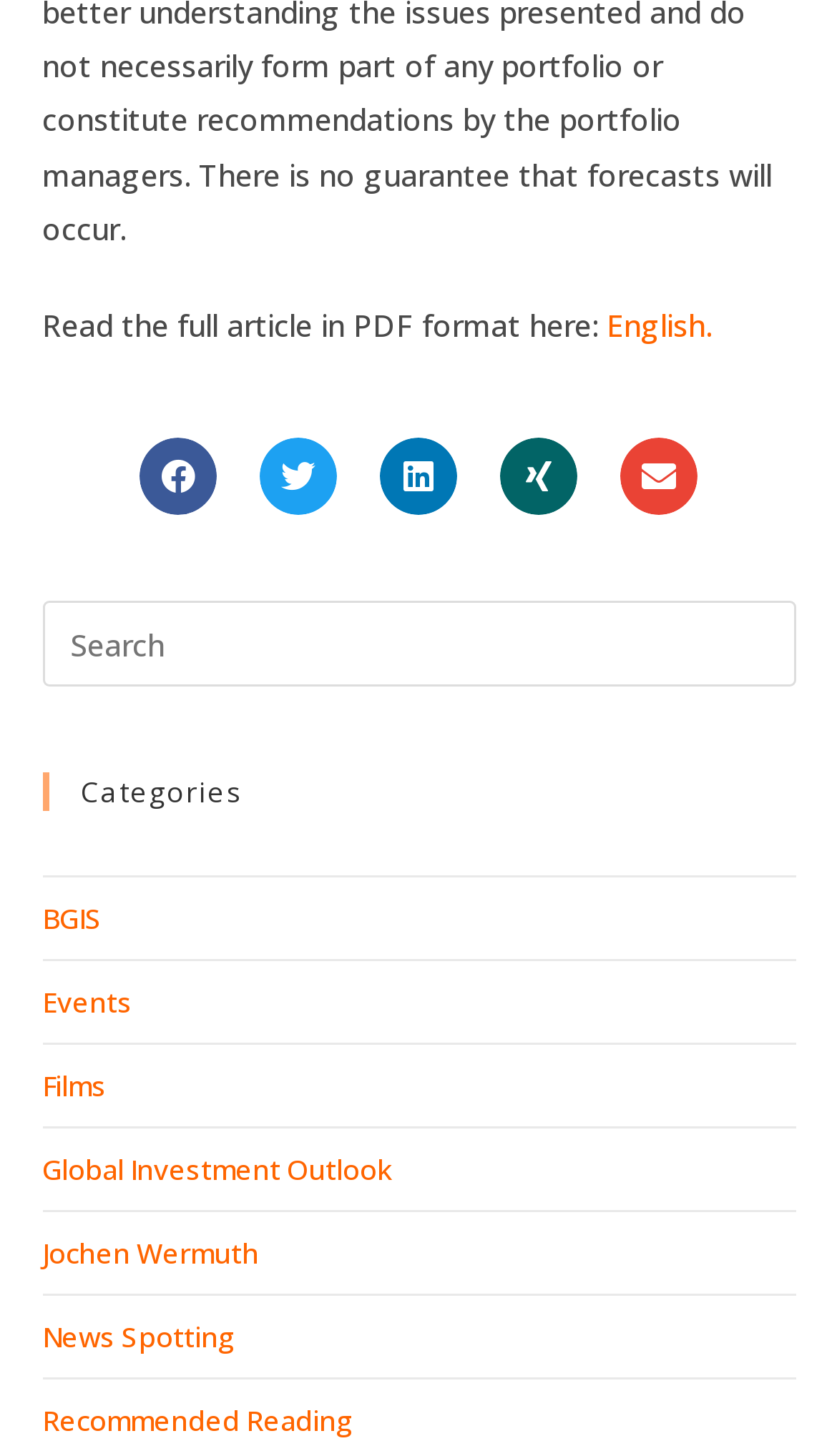Provide your answer in one word or a succinct phrase for the question: 
What is the first category listed?

BGIS